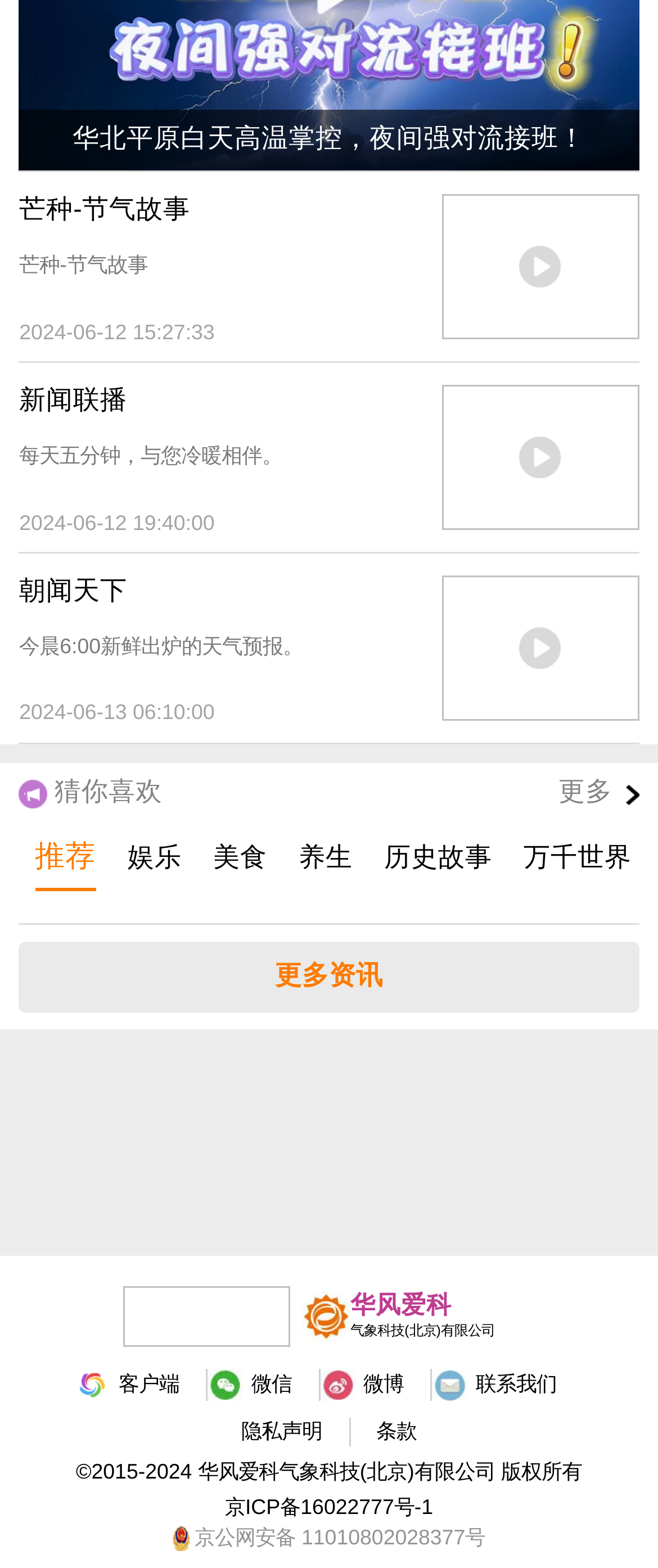What is the copyright year range mentioned on the webpage?
Answer briefly with a single word or phrase based on the image.

2015-2024